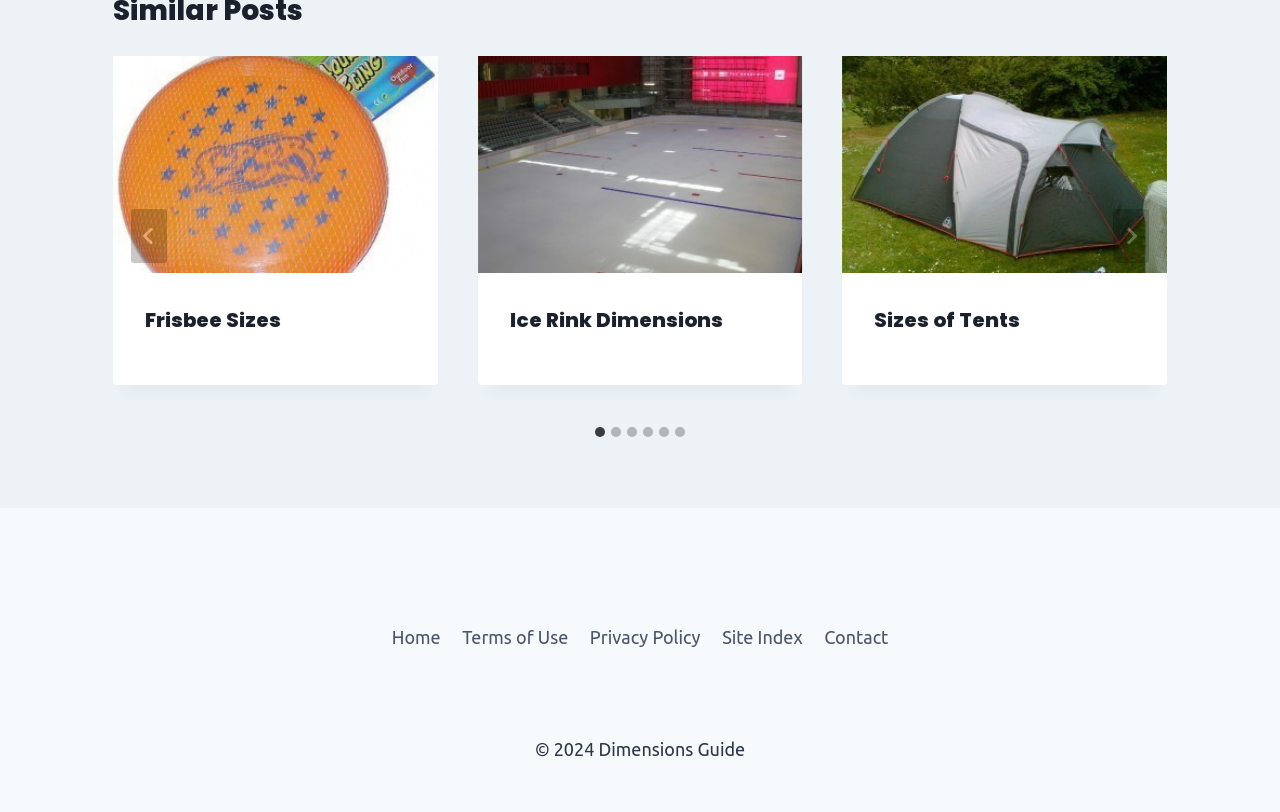Locate the bounding box coordinates of the clickable part needed for the task: "View Ice Rink Dimensions".

[0.373, 0.07, 0.627, 0.336]